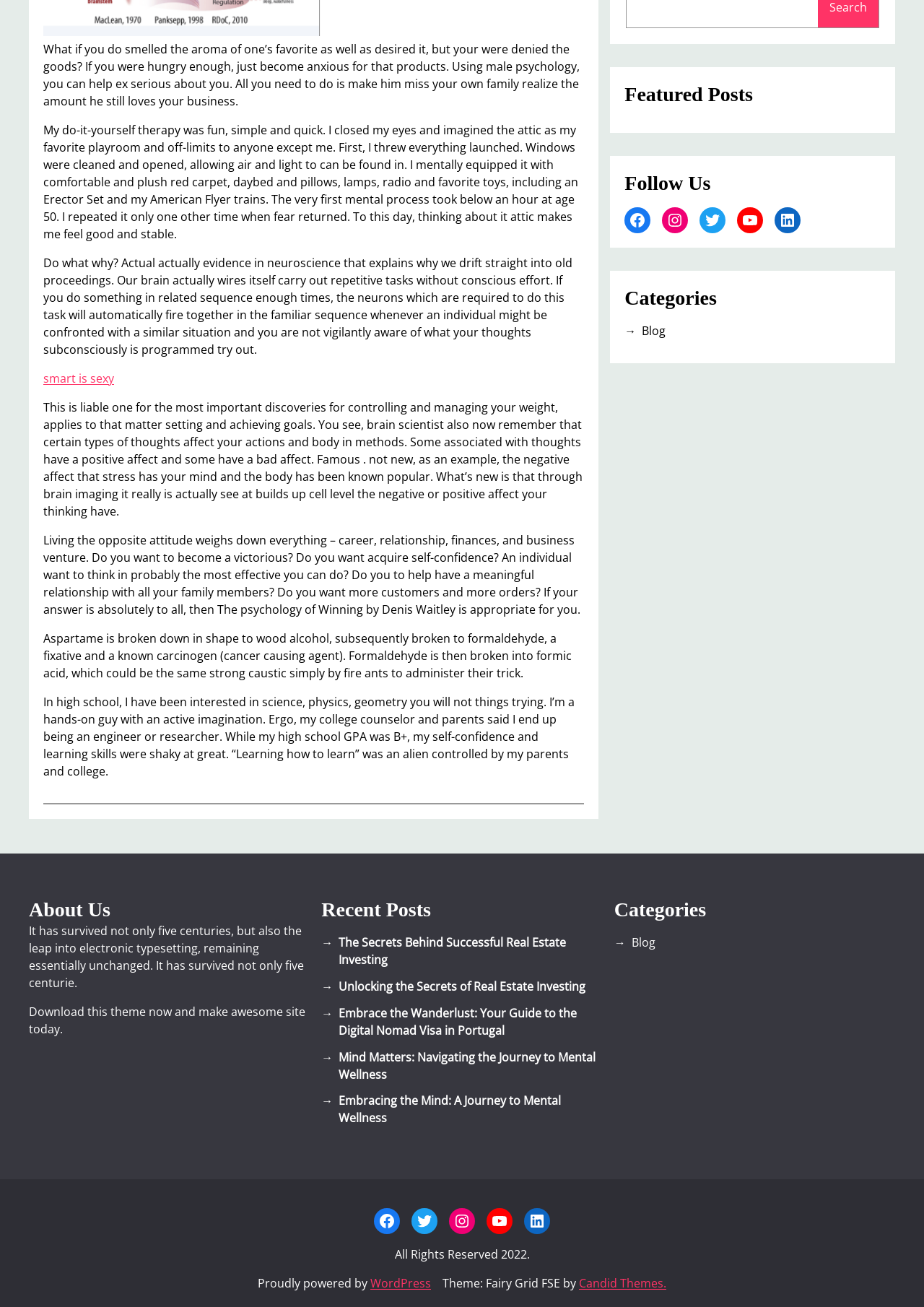Identify the bounding box of the HTML element described here: "Candid Themes.". Provide the coordinates as four float numbers between 0 and 1: [left, top, right, bottom].

[0.627, 0.976, 0.721, 0.988]